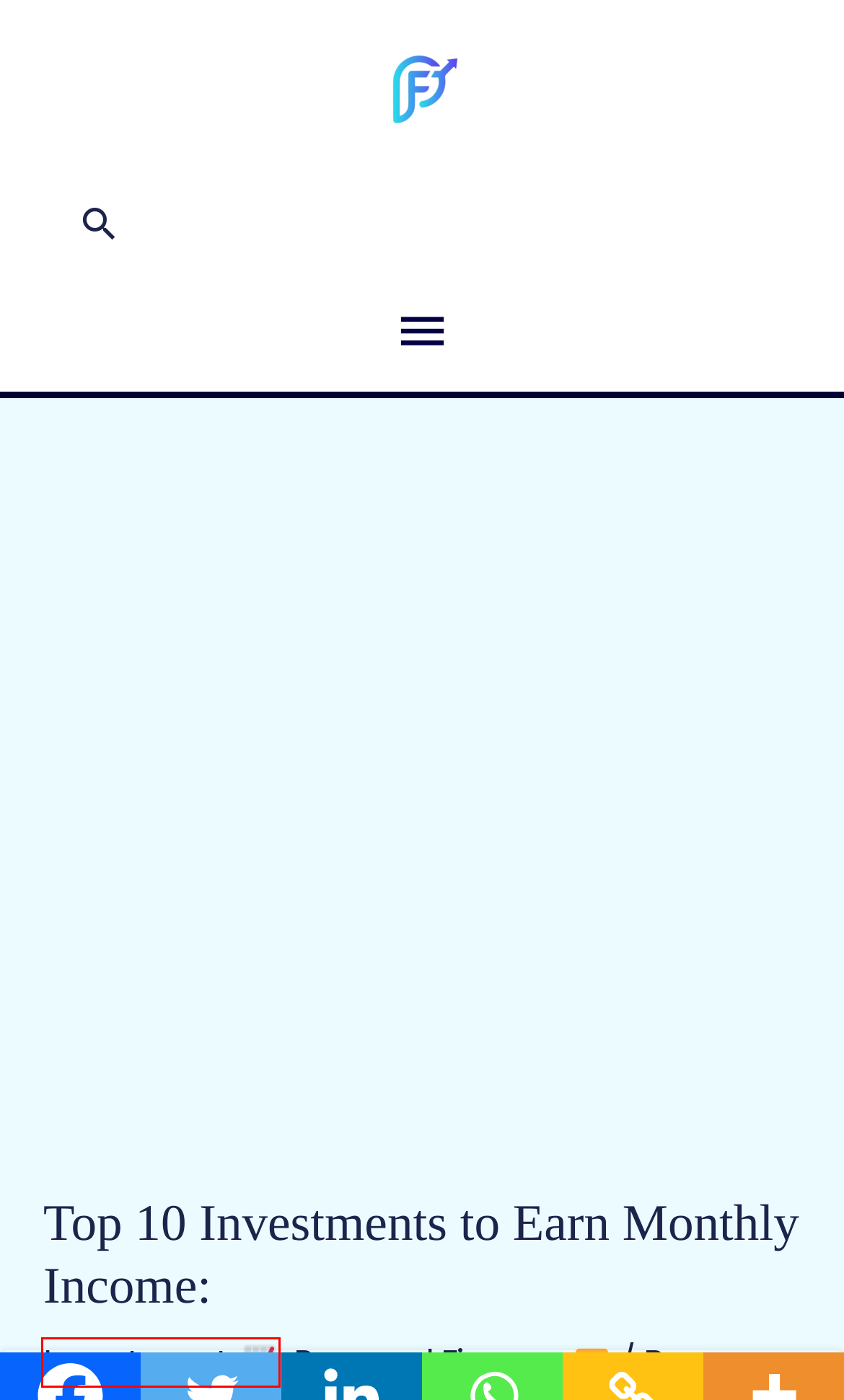Observe the webpage screenshot and focus on the red bounding box surrounding a UI element. Choose the most appropriate webpage description that corresponds to the new webpage after clicking the element in the bounding box. Here are the candidates:
A. Personal Finance 💳 -
B. Why is Investing in Stock Market a Must? -
C. YouTube 📸 -
D. How to save money and become rich? -
E. How To Construct a Profitable Investment Portfolio? -
F. Stock Market Scams & Their Types: -
G. Home 💻 -
H. Investment 📈 -

H